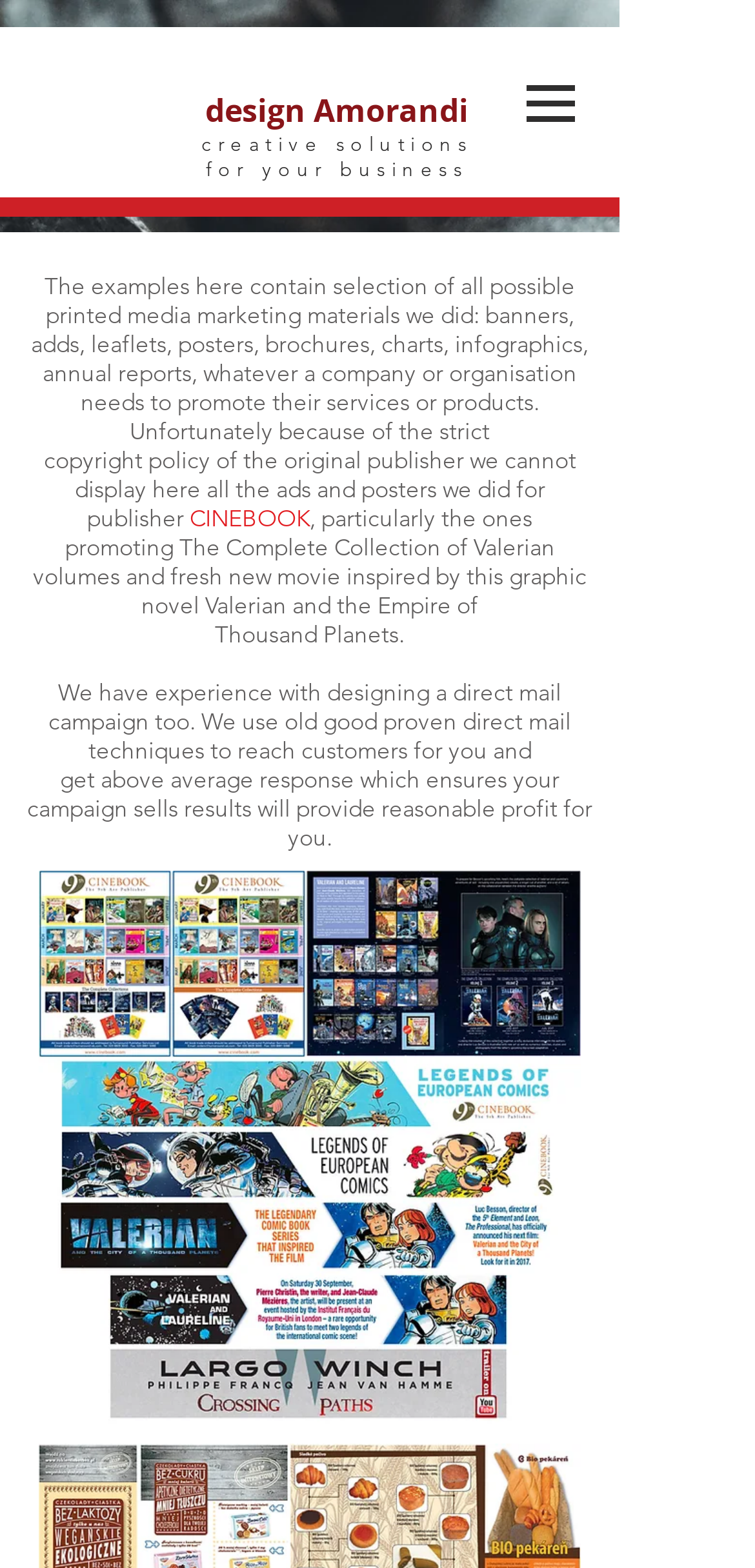Based on the image, please respond to the question with as much detail as possible:
What is the purpose of the company's marketing materials?

Based on the webpage content, the marketing materials designed by Design Amorandi are intended to promote services or products of companies or organizations, as stated in the text describing their work on printed media marketing materials.